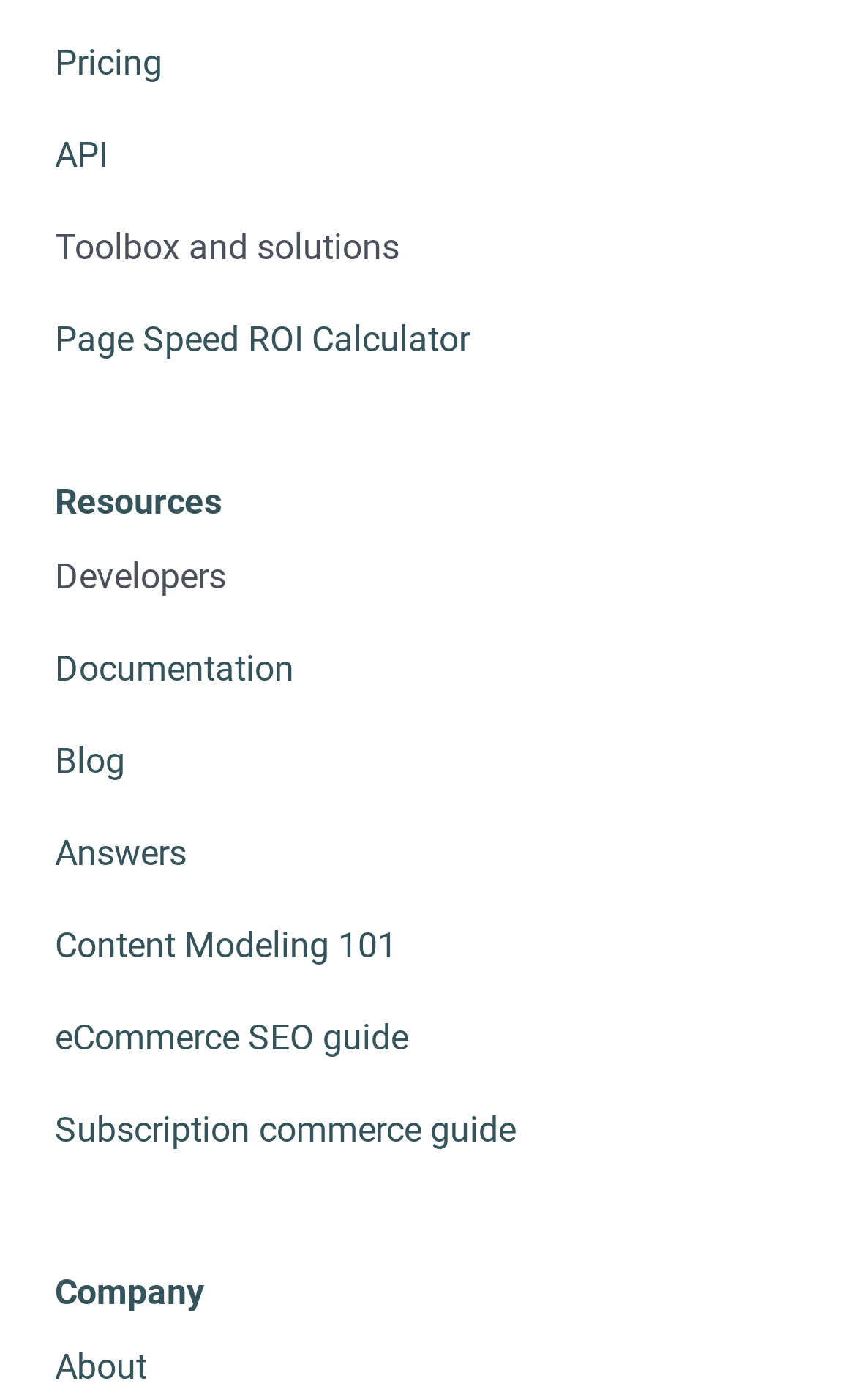Specify the bounding box coordinates of the area to click in order to follow the given instruction: "Read Documentation."

[0.064, 0.454, 0.936, 0.504]